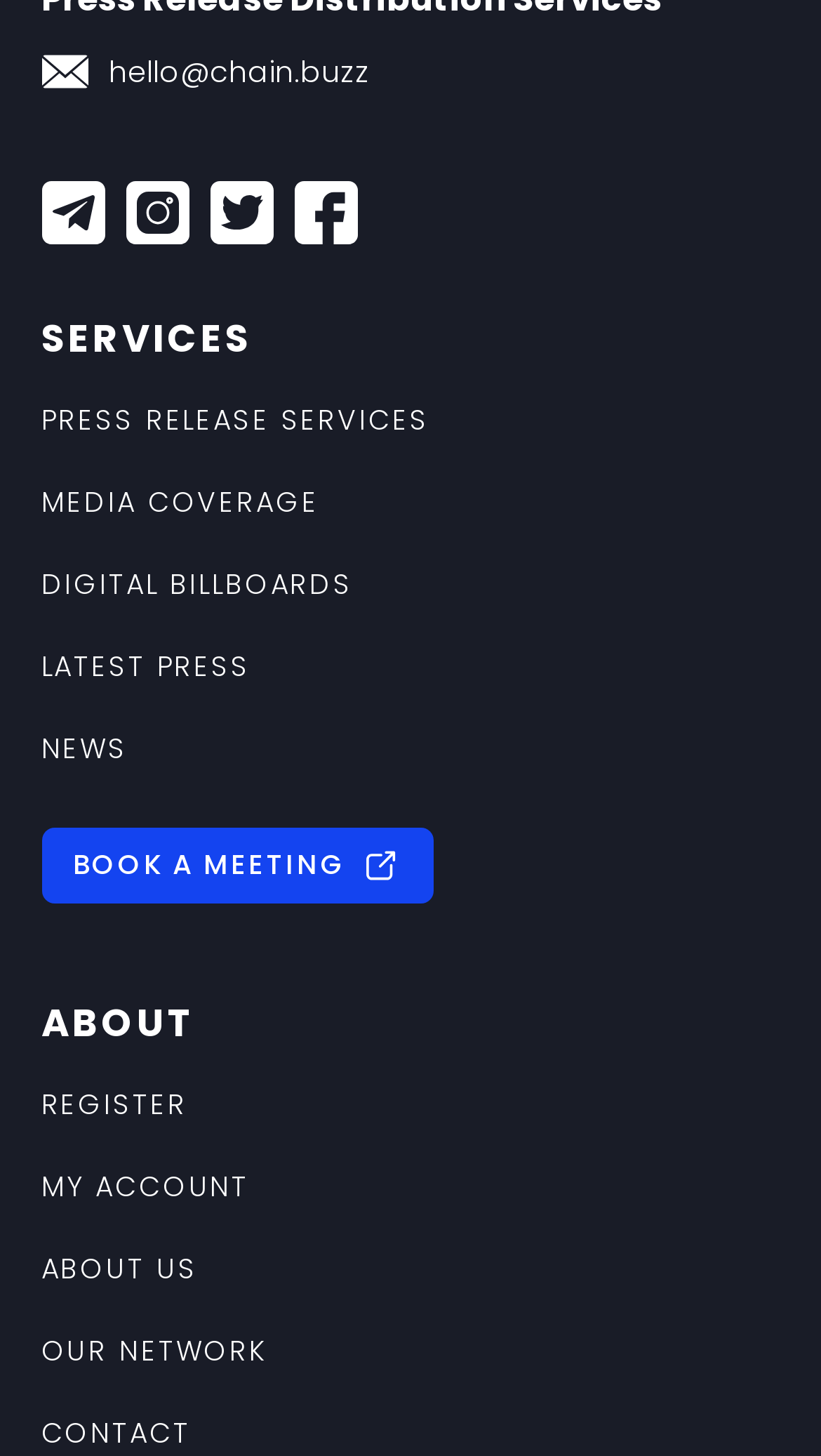Determine the bounding box of the UI component based on this description: "title="chainbuzz telegram"". The bounding box coordinates should be four float values between 0 and 1, i.e., [left, top, right, bottom].

[0.05, 0.124, 0.127, 0.168]